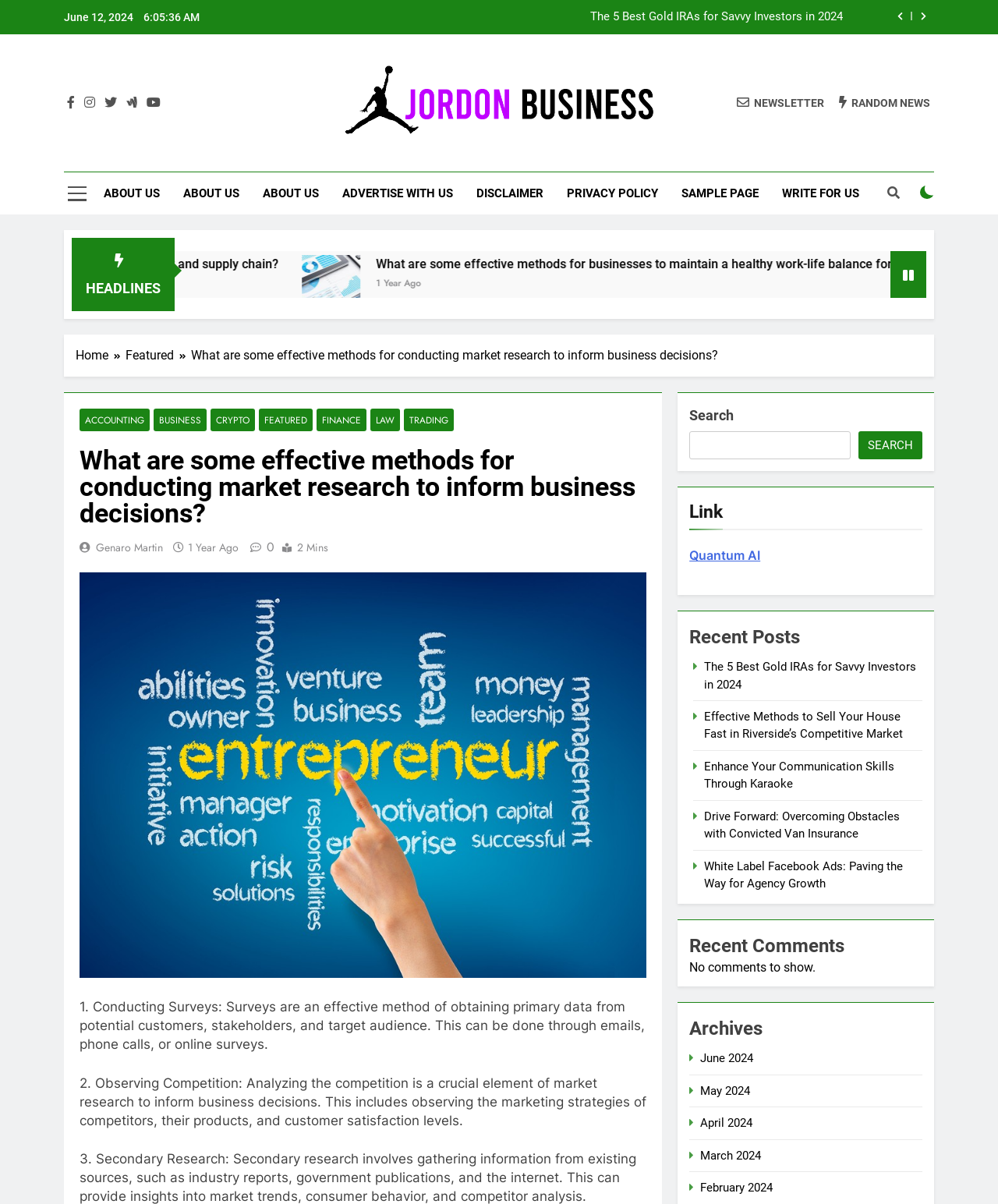What is the purpose of the search bar?
Please provide a comprehensive answer based on the visual information in the image.

The search bar is located at the top of the page and allows users to search for specific keywords or topics within the website, making it easier to find relevant information.